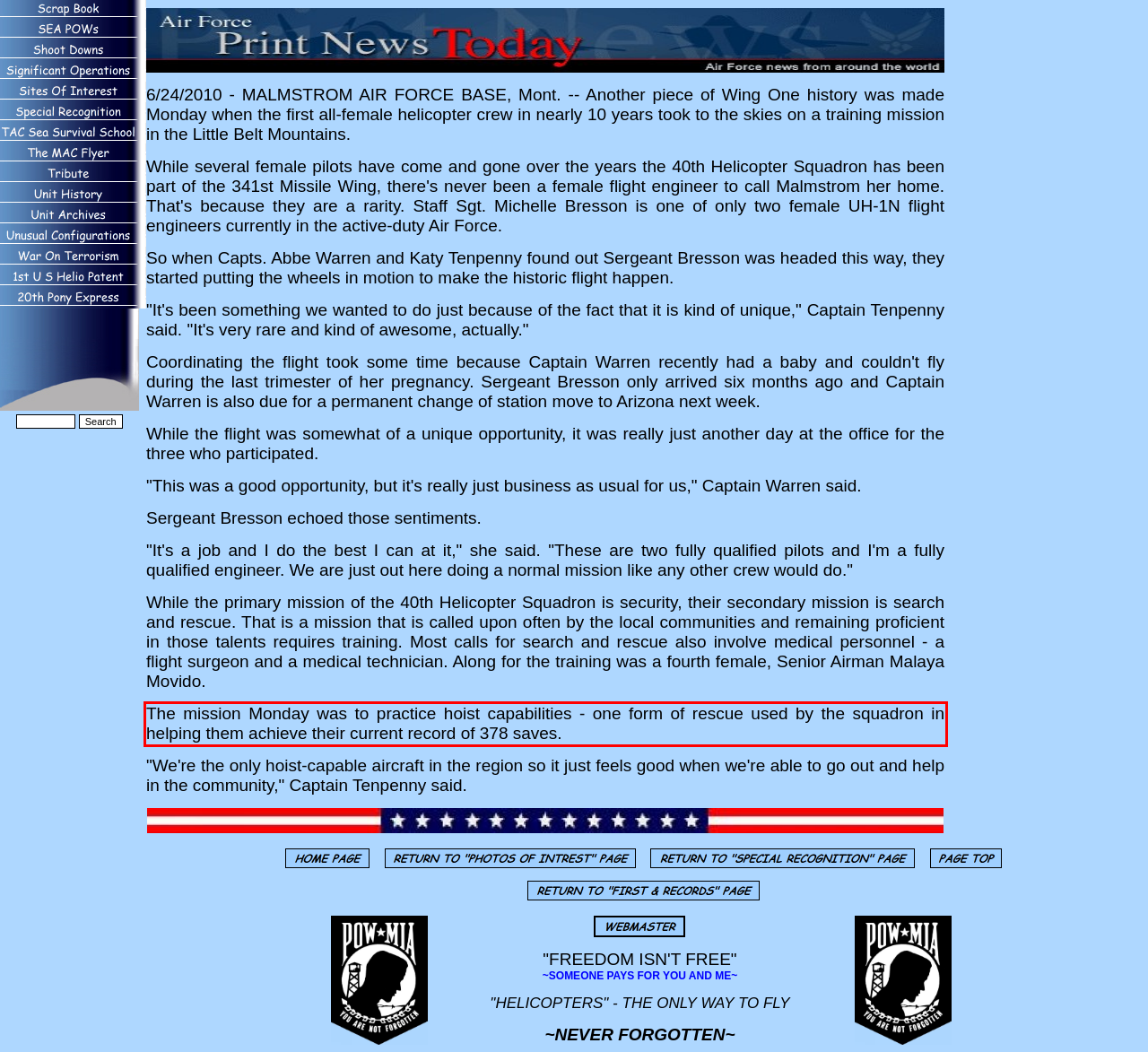Within the provided webpage screenshot, find the red rectangle bounding box and perform OCR to obtain the text content.

The mission Monday was to practice hoist capabilities - one form of rescue used by the squadron in helping them achieve their current record of 378 saves.